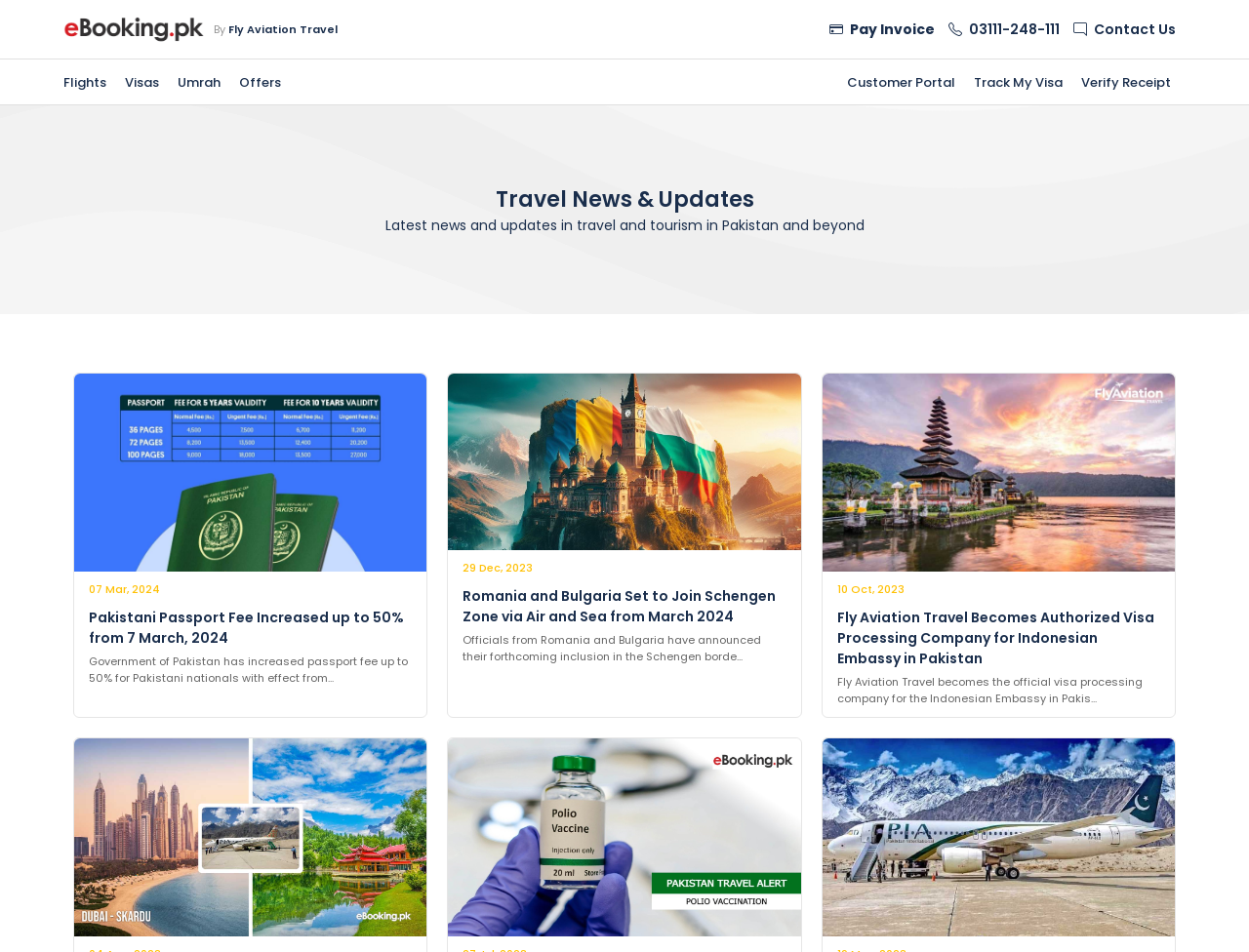Explain the webpage's layout and main content in detail.

The webpage is about aviation and travel news in Pakistan, with a focus on providing updates and information to help plan travel better. At the top left, there is an eBooking.pk logo. Below the logo, there are several links, including "Flights", "Visas", "Umrah", and "Offers", which are likely navigation options for the website.

To the right of these links, there are three more links: "Pay Invoice", "03111-248-111", and "Contact Us", which may be related to payment or customer support. Further down, there is a heading "Travel News & Updates" followed by a brief description of the latest news and updates in travel and tourism in Pakistan and beyond.

Below this description, there are three news articles with images, each with a title and a brief summary. The first article is about the increase in Pakistani passport fees, the second is about Romania and Bulgaria joining the Schengen Zone, and the third is about Fly Aviation Travel becoming an authorized visa processing company for the Indonesian Embassy in Pakistan.

At the bottom of the page, there are three more images, which appear to be related to travel news, including one about PIA launching direct flights from Dubai to Skardu, another about polio vaccination for international travel from Pakistan, and a third about PIA starting direct flights between Lahore and Skardu.